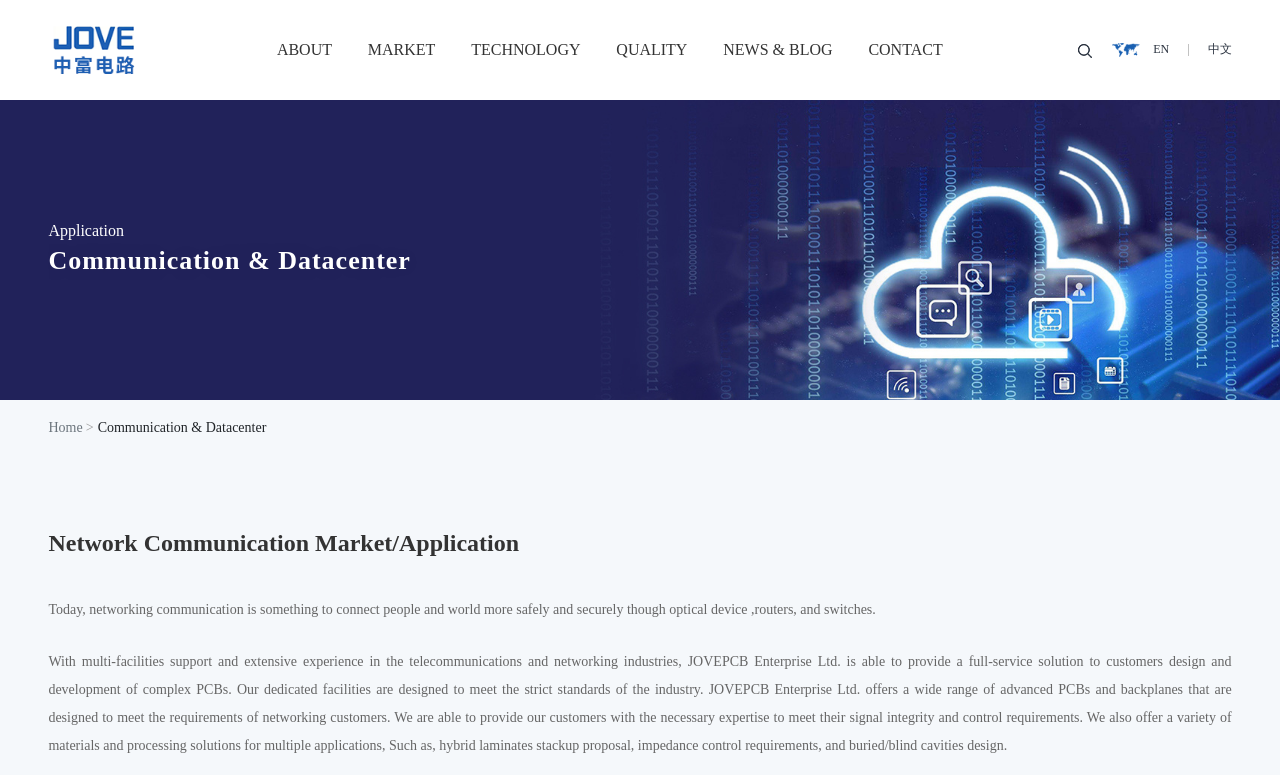Provide a brief response to the question using a single word or phrase: 
What is the topic of the webpage?

Network Communication Market